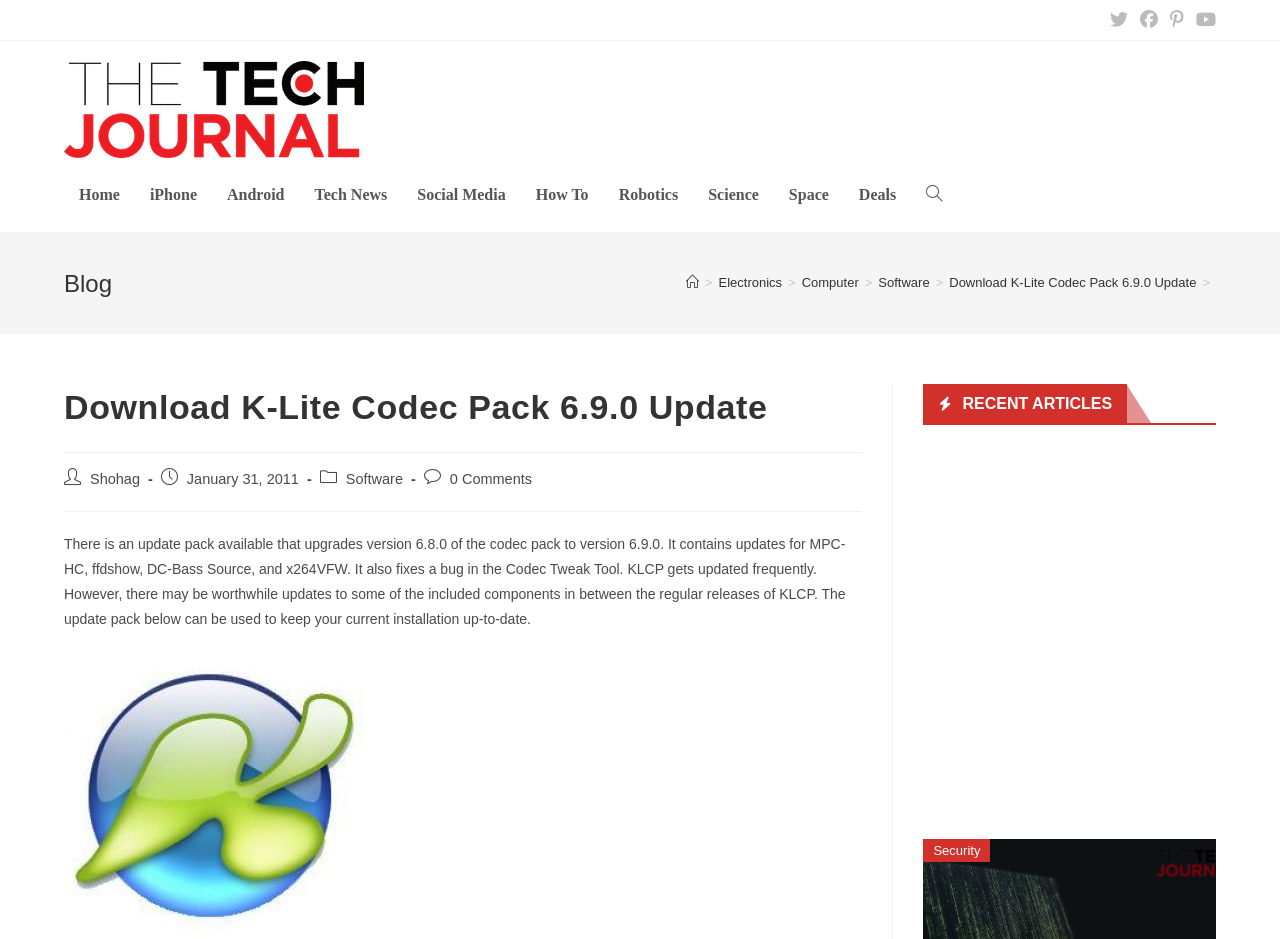Determine the bounding box coordinates of the region I should click to achieve the following instruction: "View the author's profile". Ensure the bounding box coordinates are four float numbers between 0 and 1, i.e., [left, top, right, bottom].

[0.07, 0.501, 0.109, 0.518]